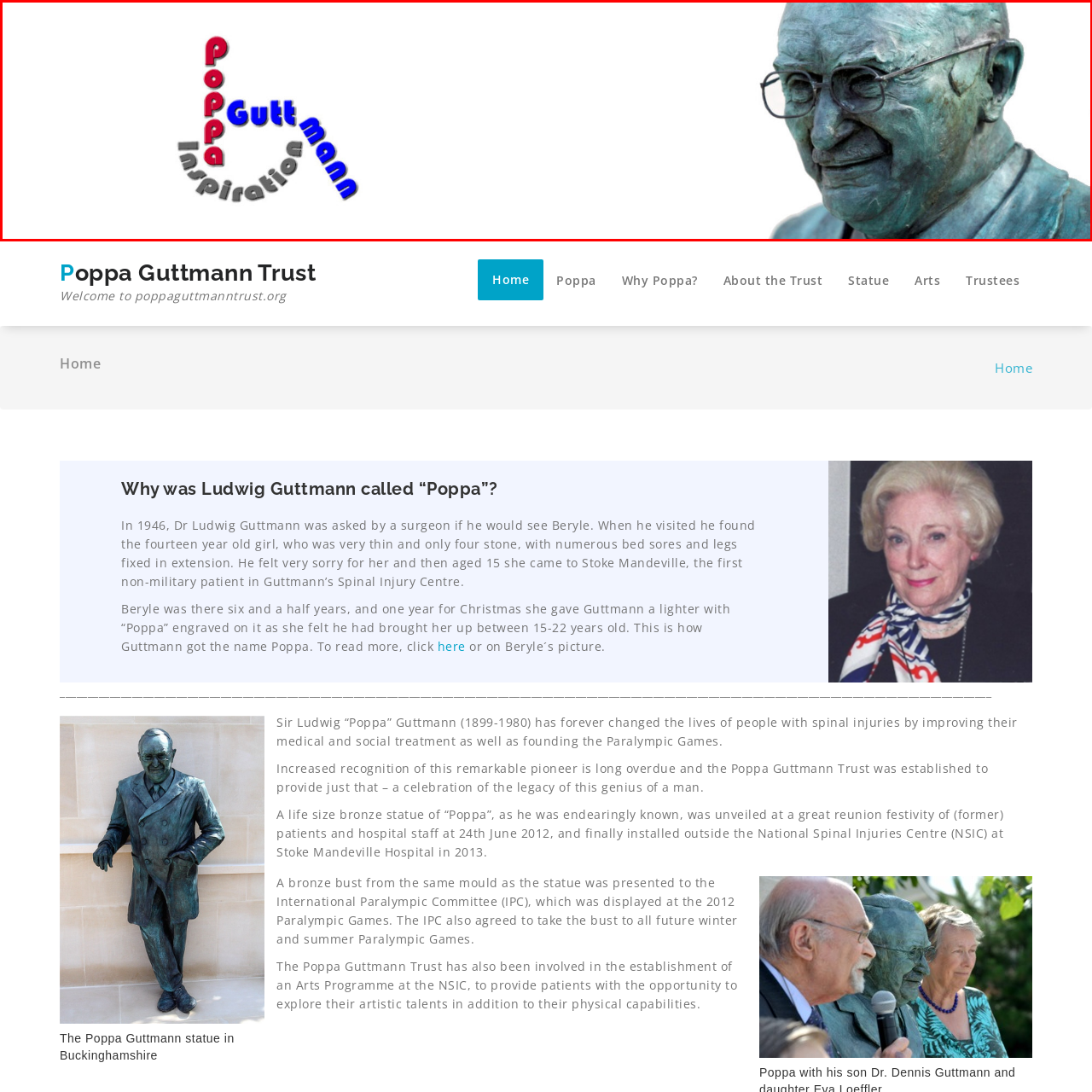Check the image highlighted by the red rectangle and provide a single word or phrase for the question:
What colors are used in the artistic arrangement of the words 'Poppa Guttmann Inspiration'?

Red, blue, and gray